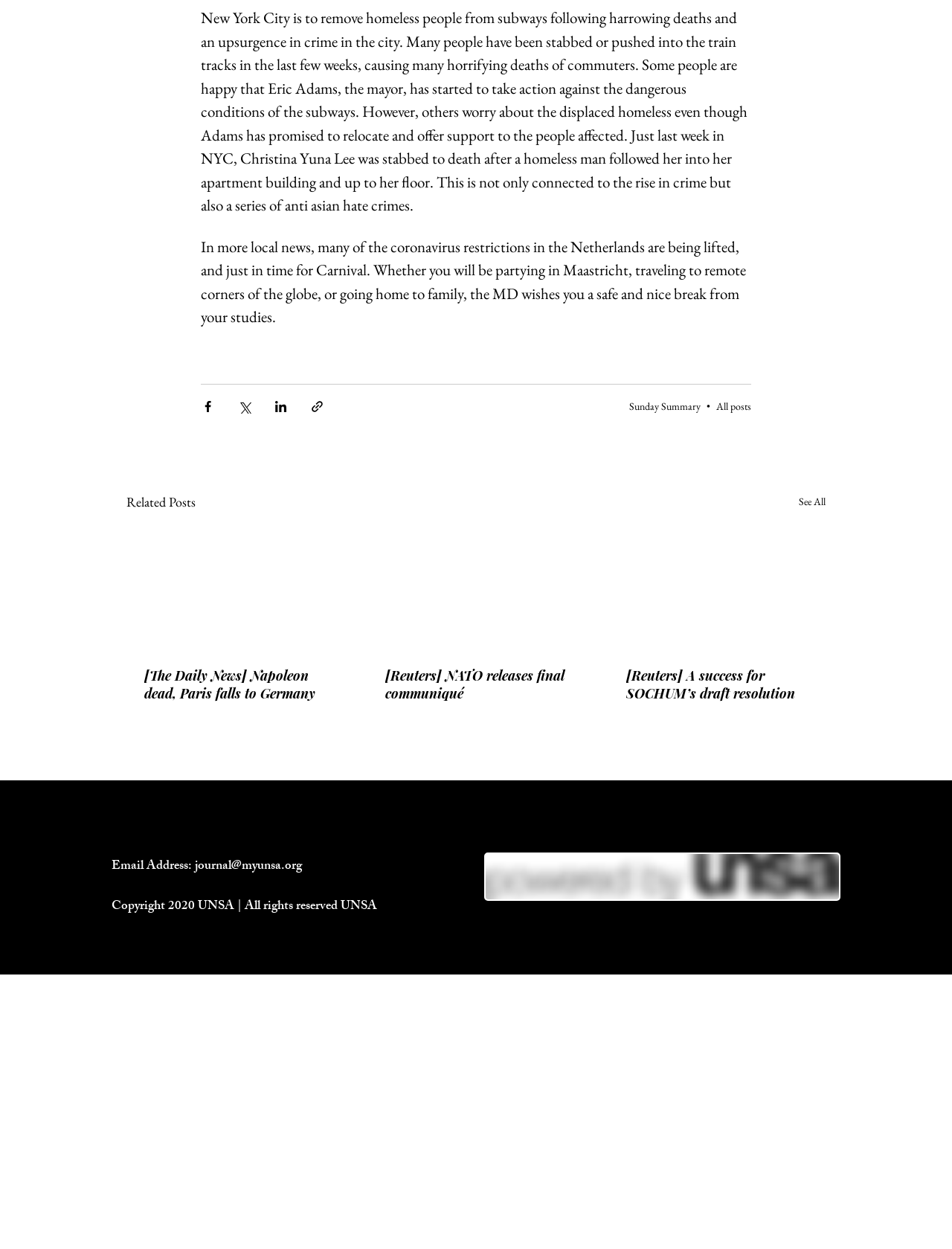Using the webpage screenshot, locate the HTML element that fits the following description and provide its bounding box: "[Reuters] NATO releases final communiqué".

[0.386, 0.422, 0.612, 0.58]